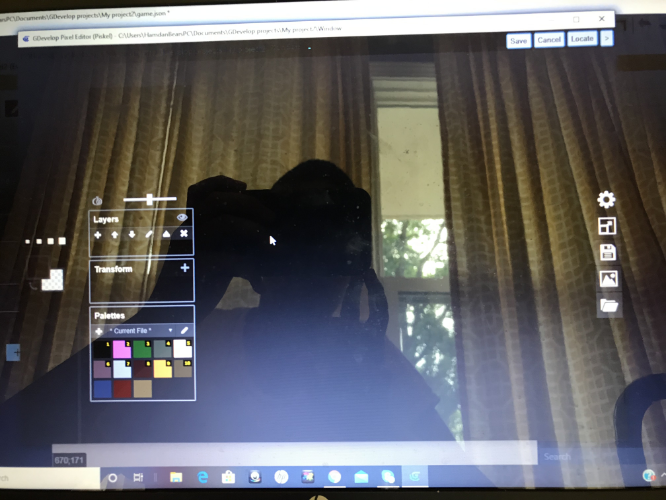Detail the scene shown in the image extensively.

This image captures a computer screen displaying the Piskel pixel art editor interface. The workspace is predominantly dark, emphasizing the editing tools and layers panel on the left side. Visible components include options for managing layers and transforming images, along with a palette area showcasing a grid of colors for the user's convenience. The reflection of the photographer can be seen in the bottom right corner, while soft natural light filters through a curtain in the background, hinting at a cozy workspace environment. This scene is indicative of a user encountering issues with the editor, as suggested by their inquiry in a discussion about potential problems with the software.